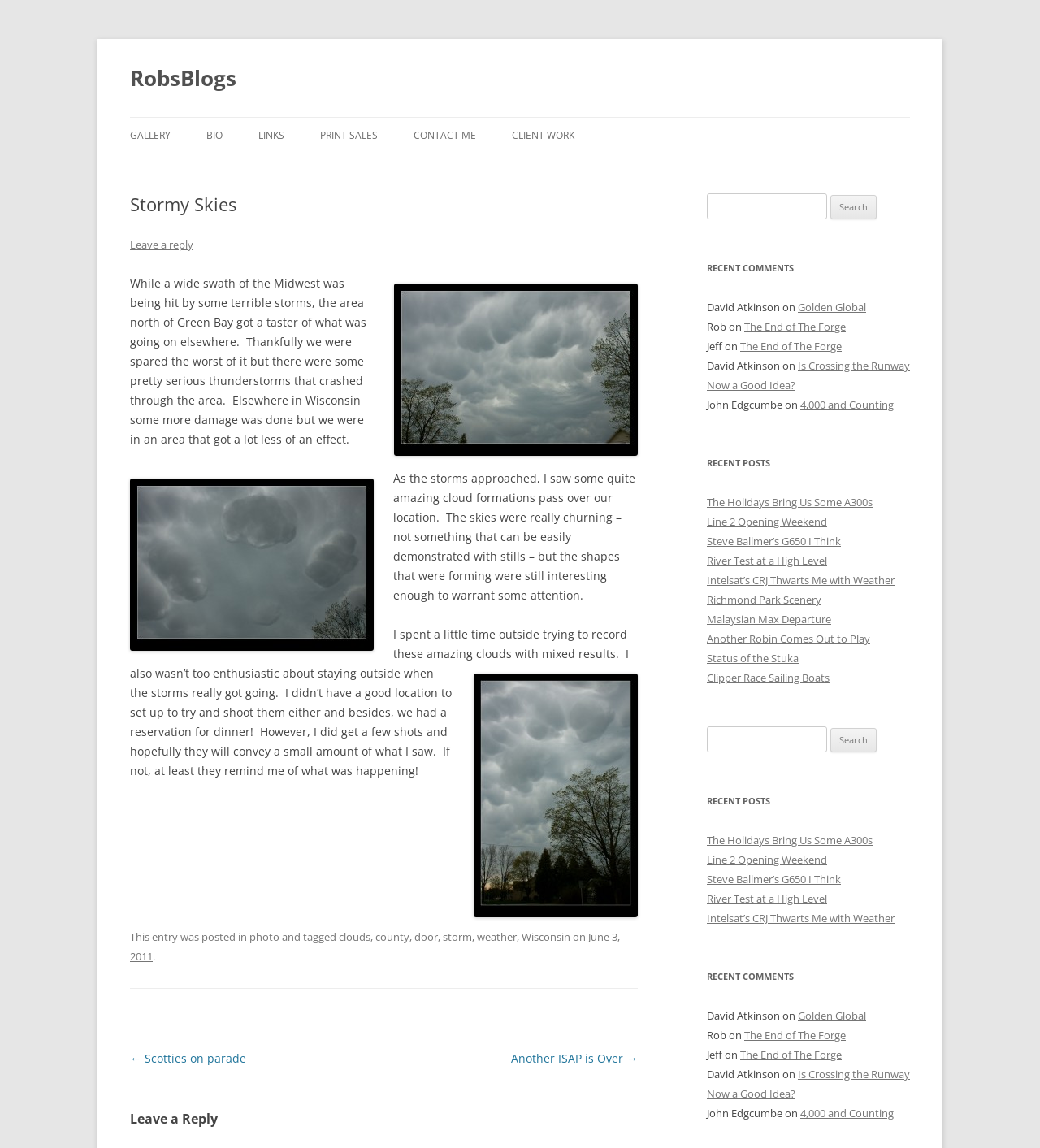What is the name of the blog?
Using the information from the image, provide a comprehensive answer to the question.

The name of the blog can be found in the heading element at the top of the webpage, which is 'RobsBlogs'.